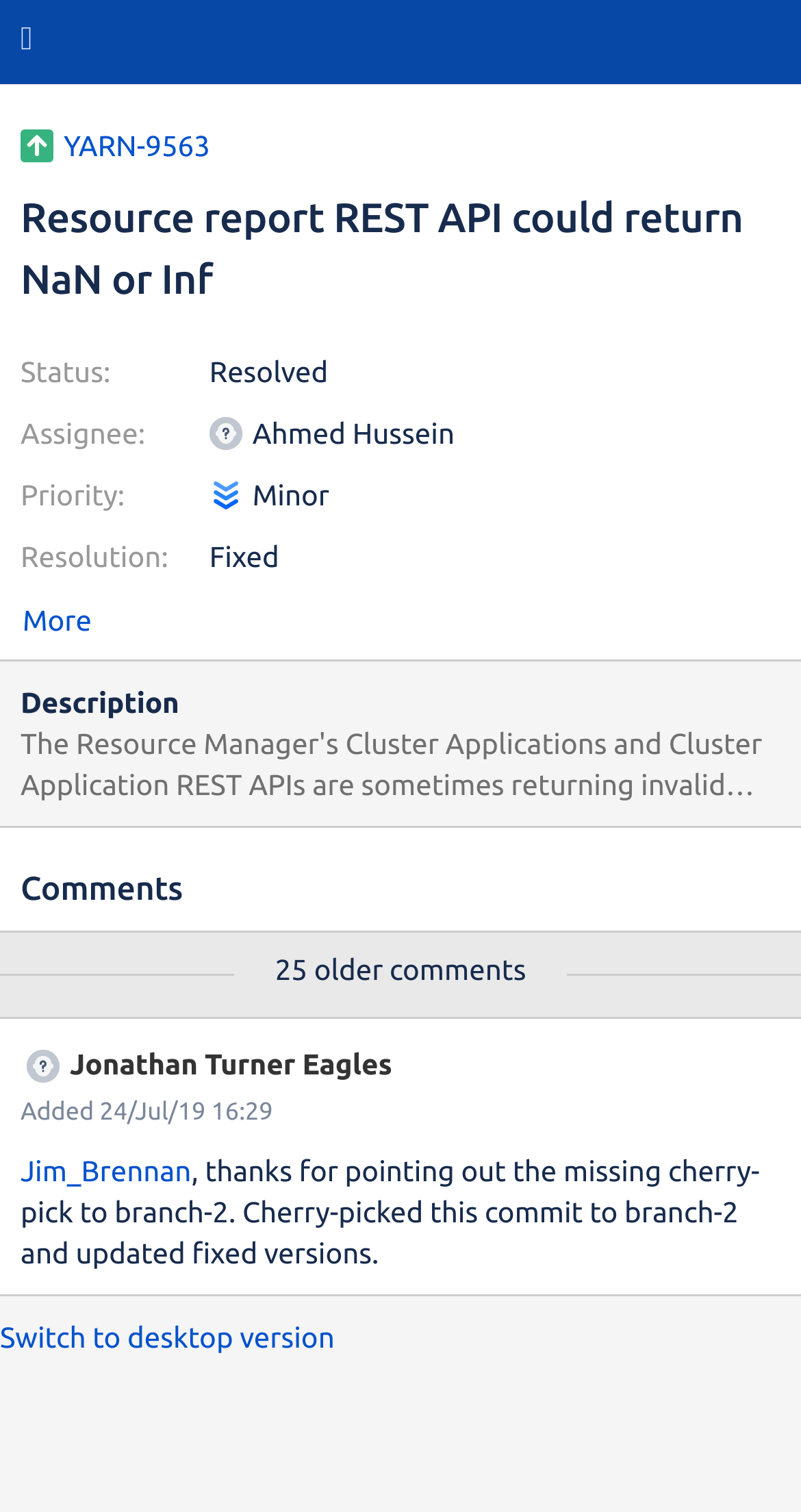Give a one-word or one-phrase response to the question: 
Who added the latest comment?

Jonathan Turner Eagles